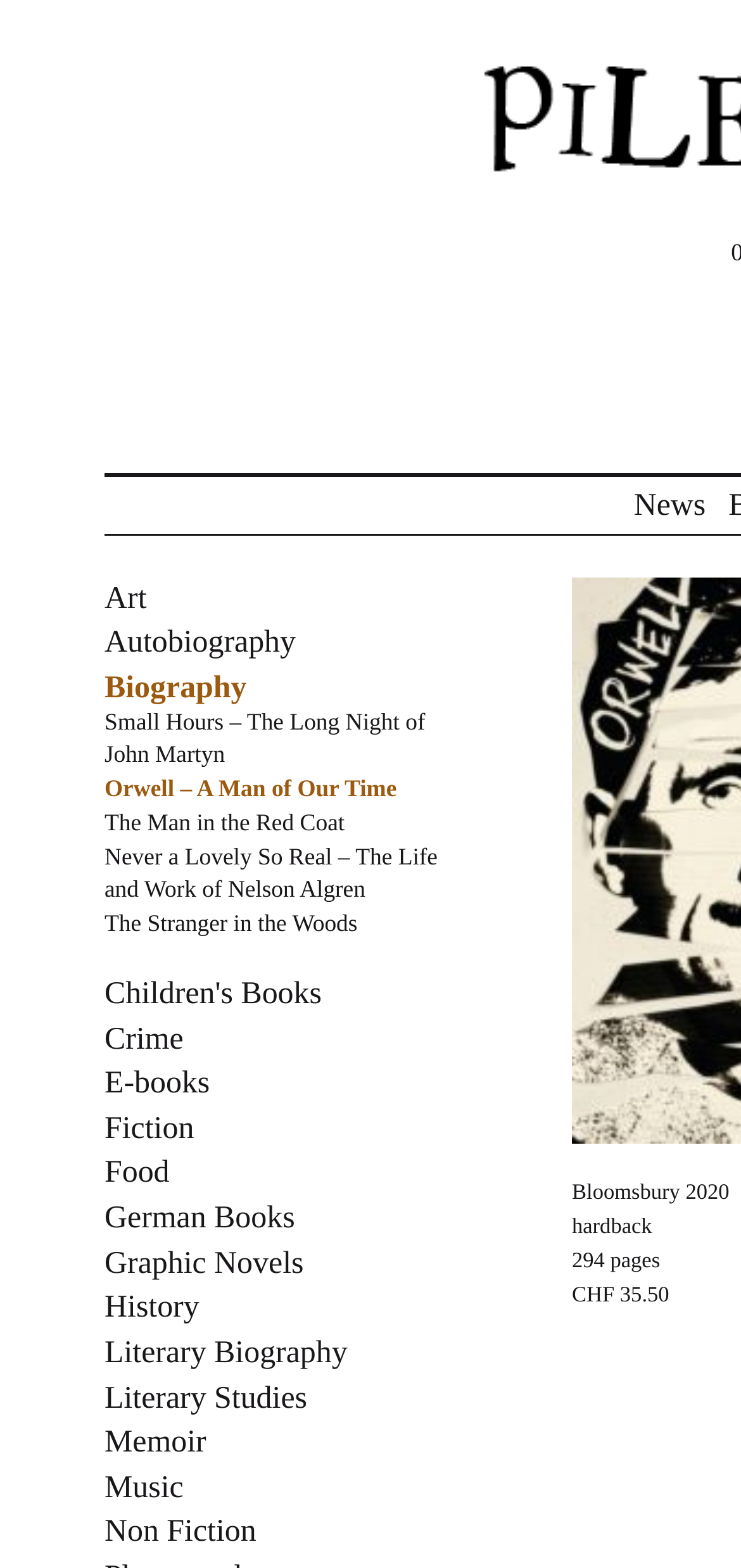Extract the bounding box of the UI element described as: "The Stranger in the Woods".

[0.141, 0.58, 0.482, 0.597]